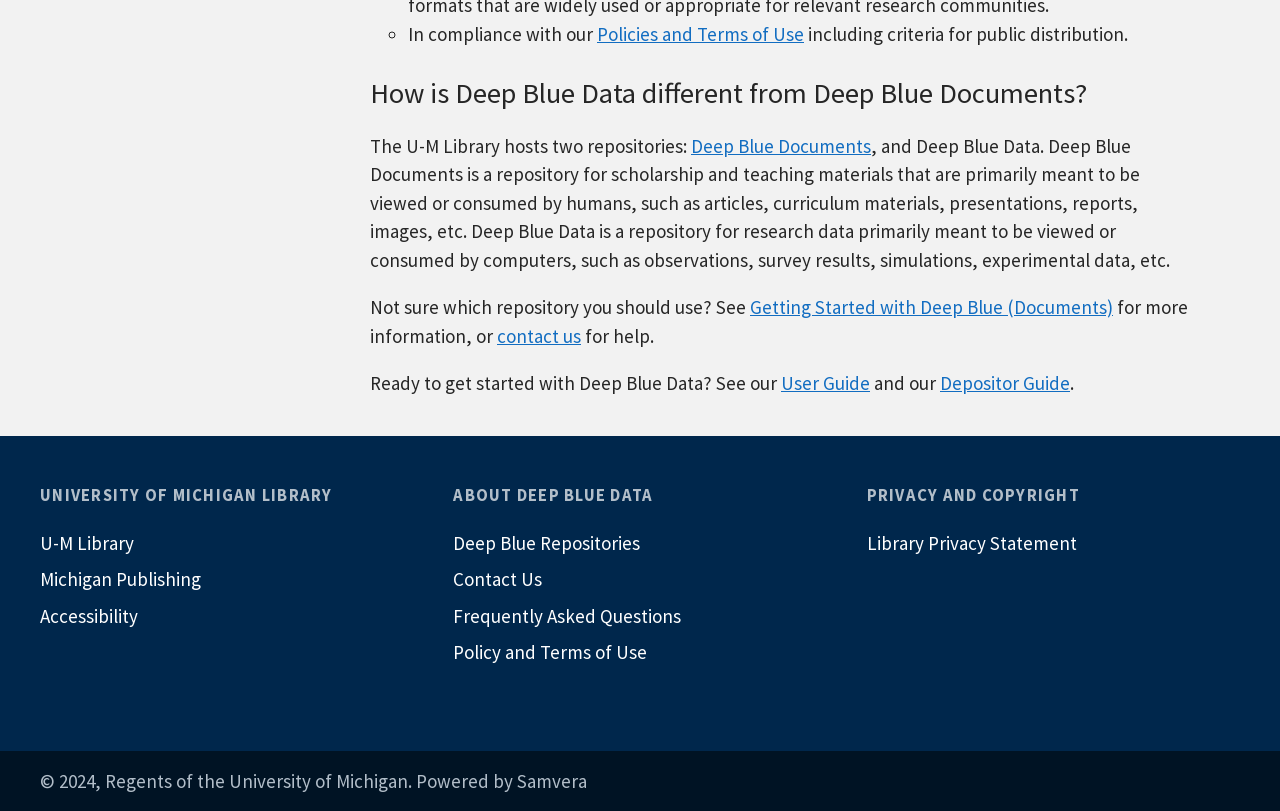What is the name of the library that hosts Deep Blue Data?
Please elaborate on the answer to the question with detailed information.

The webpage mentions that the U-M Library hosts two repositories, including Deep Blue Data, and also provides a link to the U-M Library.